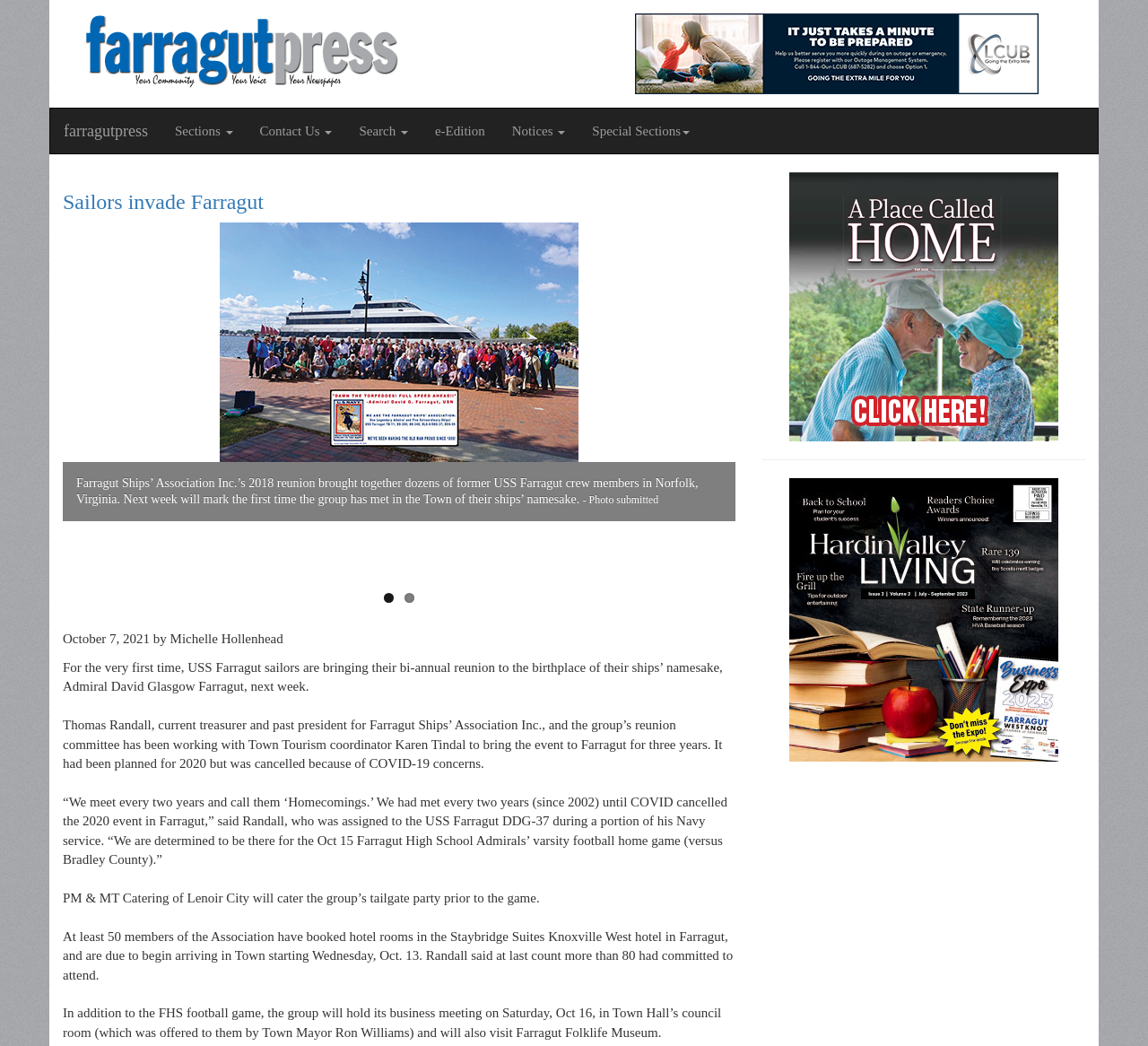Locate the bounding box of the UI element described by: "Contact Us" in the given webpage screenshot.

[0.215, 0.104, 0.301, 0.147]